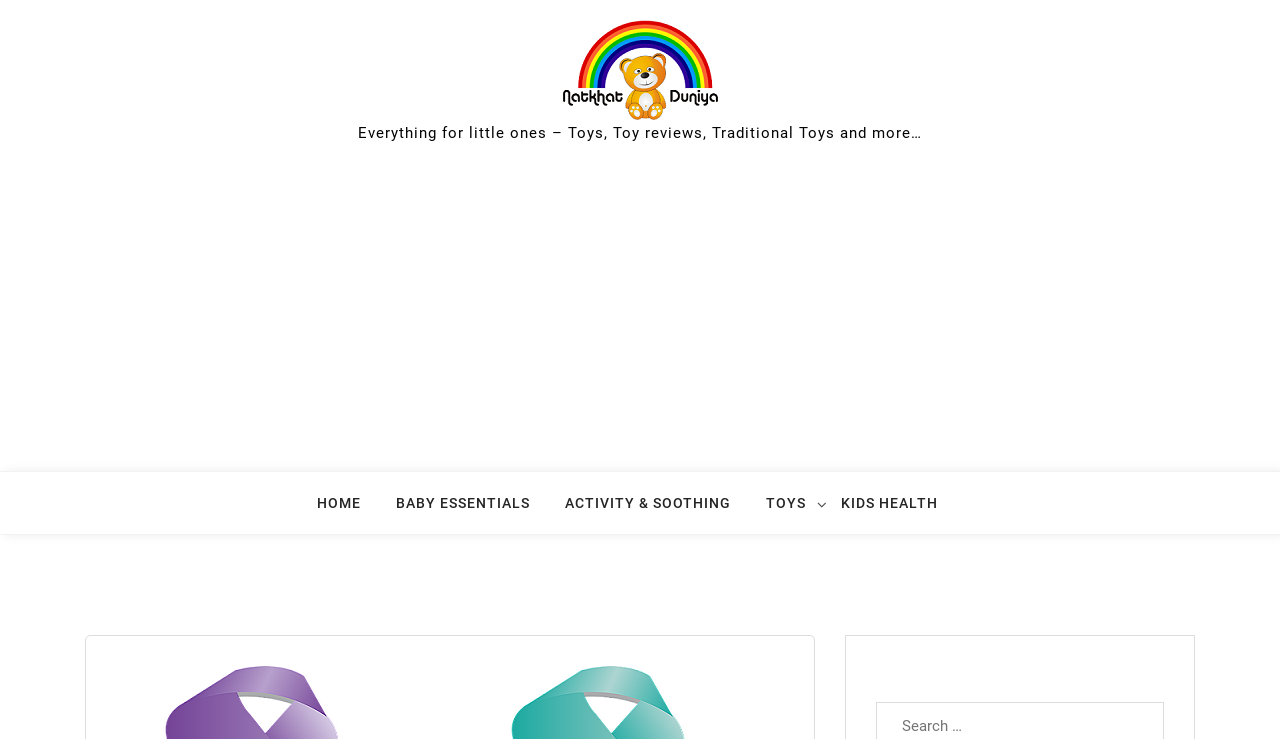Refer to the image and offer a detailed explanation in response to the question: What is the category of disorder ADHD falls into?

Based on the webpage's meta description, ADHD is described as a neurobiological disorder, which implies that it falls into this category.